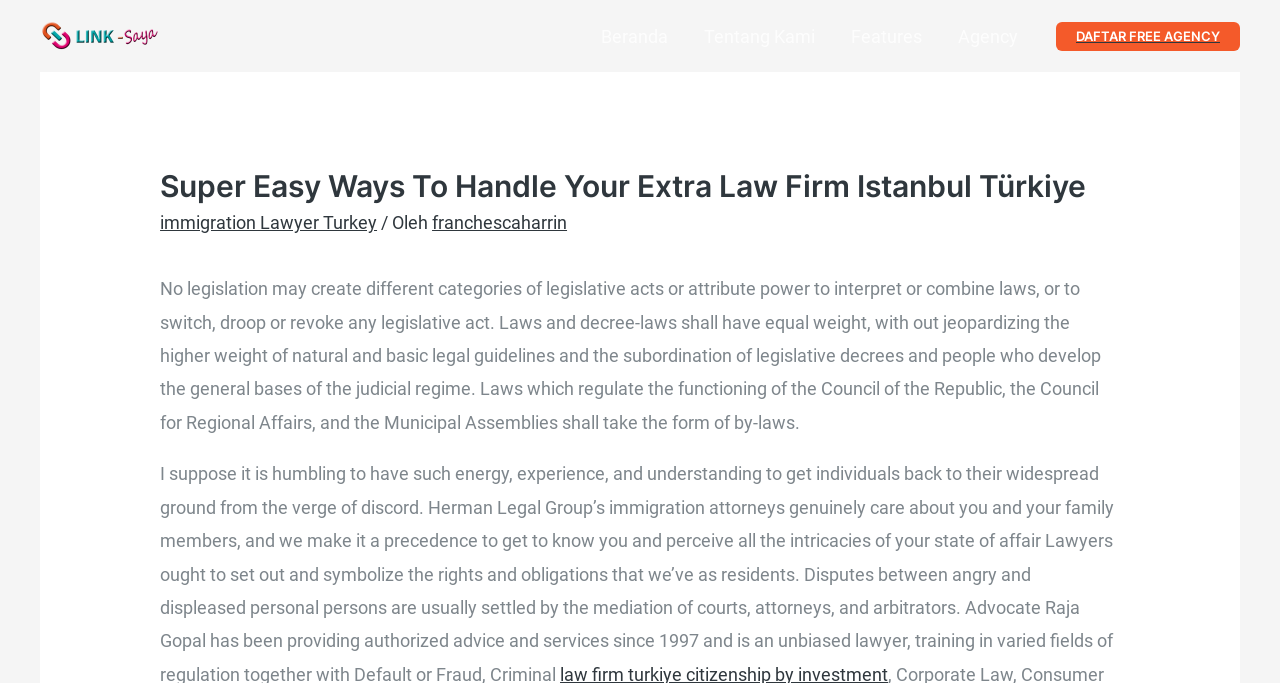Using the element description Married In Sheboygan.com, predict the bounding box coordinates for the UI element. Provide the coordinates in (top-left x, top-left y, bottom-right x, bottom-right y) format with values ranging from 0 to 1.

None